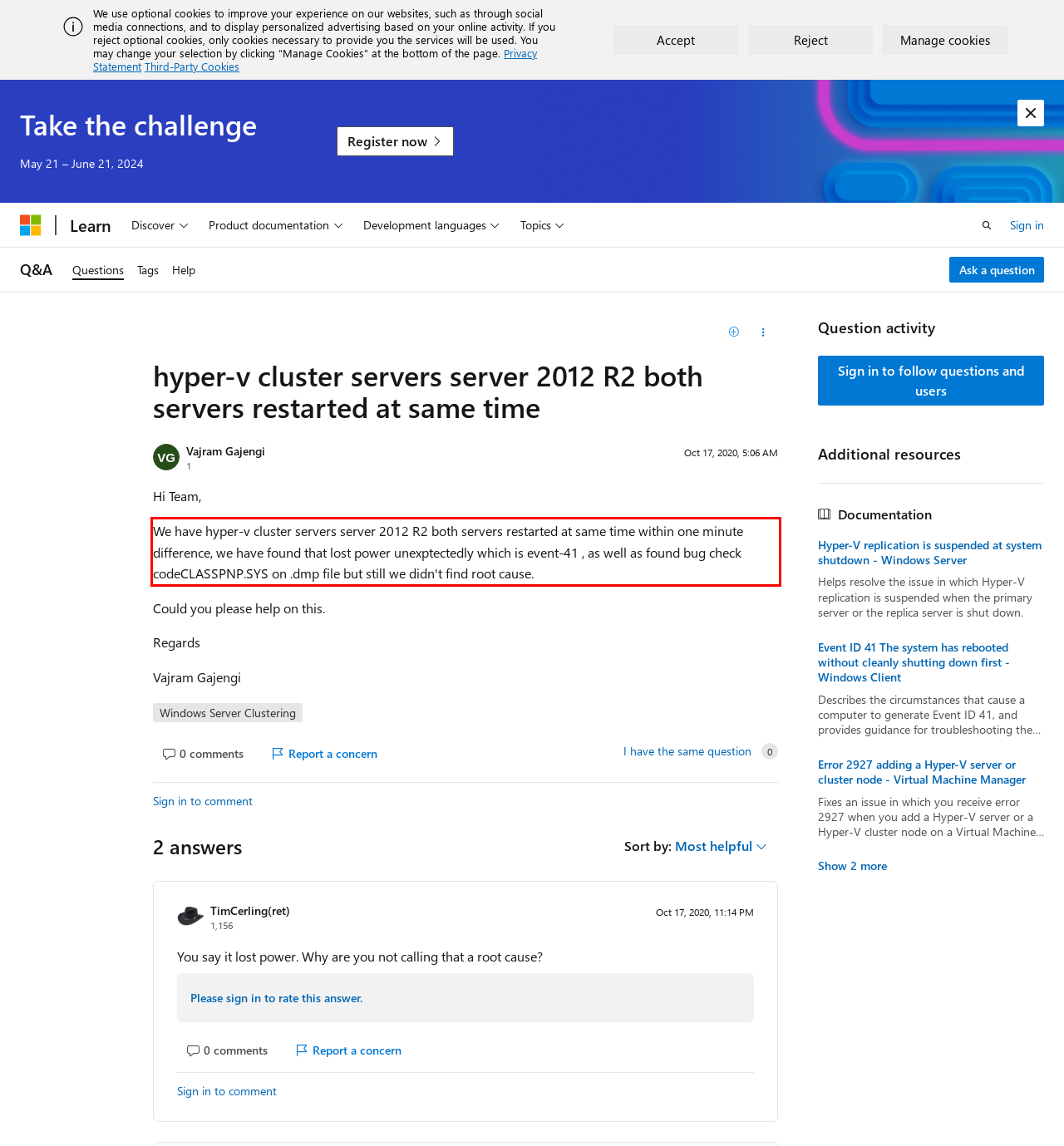Analyze the screenshot of the webpage that features a red bounding box and recognize the text content enclosed within this red bounding box.

We have hyper-v cluster servers server 2012 R2 both servers restarted at same time within one minute difference, we have found that lost power unexptectedly which is event-41 , as well as found bug check codeCLASSPNP.SYS on .dmp file but still we didn't find root cause.